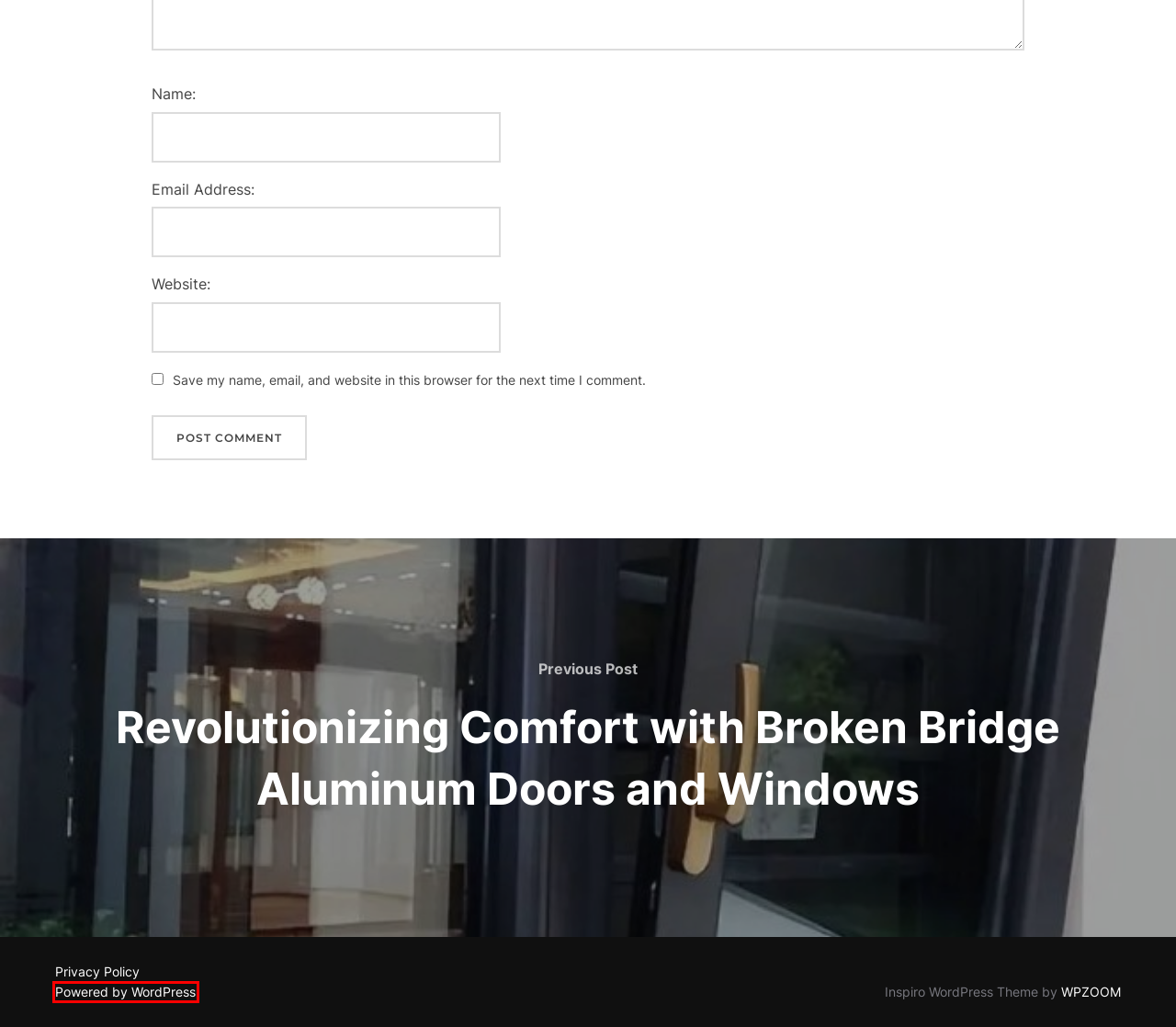Observe the provided screenshot of a webpage that has a red rectangle bounding box. Determine the webpage description that best matches the new webpage after clicking the element inside the red bounding box. Here are the candidates:
A. Industry Updates - Aluminum Profile Insider
B. Product Showcase - Aluminum Profile Insider
C. Privacy Policy - Aluminum Profile Insider
D. Profile Insights - Aluminum Profile Insider
E. Revolutionizing Comfort with Broken Bridge Aluminum Doors and Windows - Aluminum Profile Insider
F. Blog Tool, Publishing Platform, and CMS – WordPress.org
G. aluminum industry - Aluminum Profile Insider
H. Aluminum Profile Insider - Delving Deep into the World of Aluminum Profiles

F